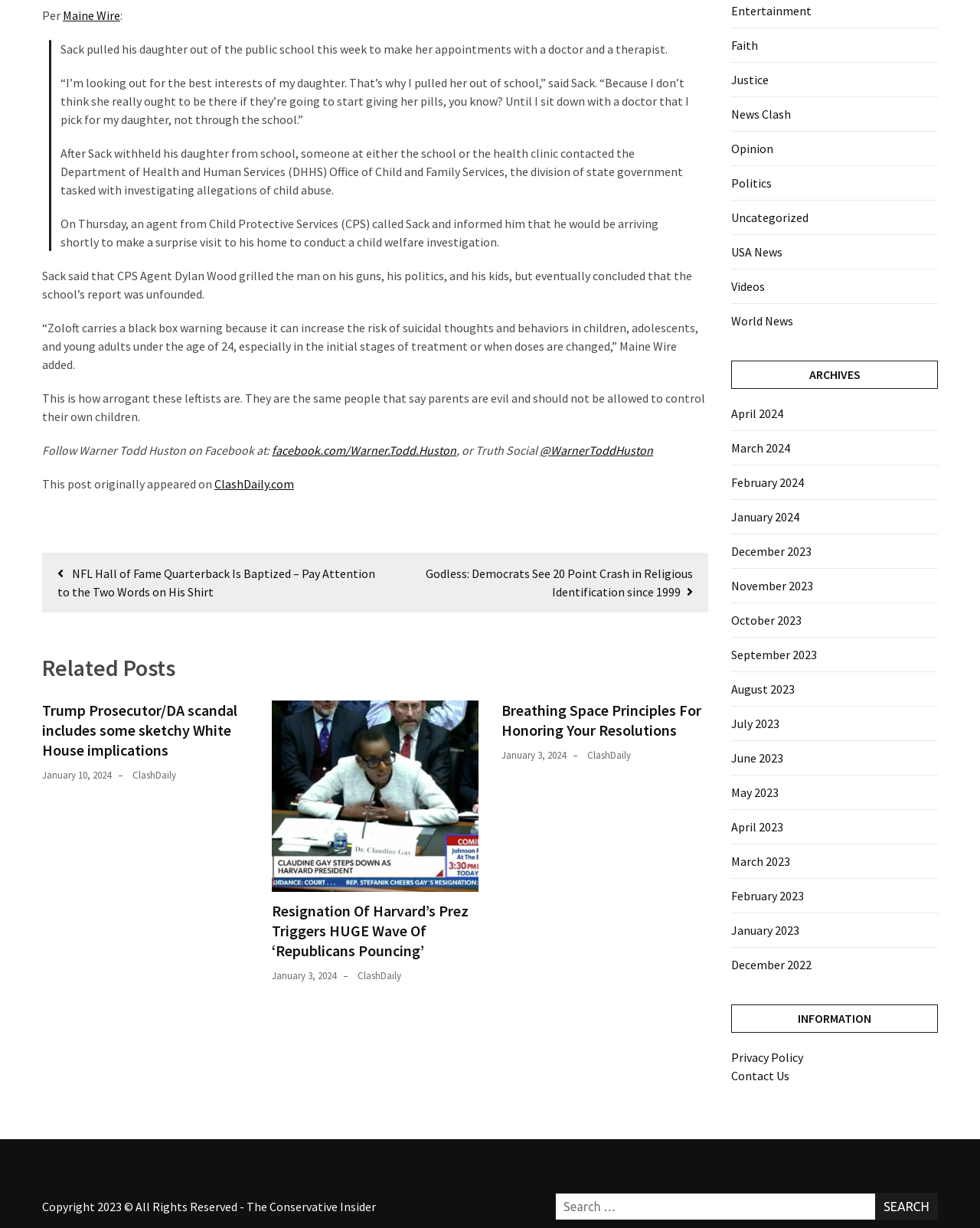Determine the bounding box of the UI element mentioned here: "January 3, 2024January 4, 2024". The coordinates must be in the format [left, top, right, bottom] with values ranging from 0 to 1.

[0.512, 0.61, 0.577, 0.62]